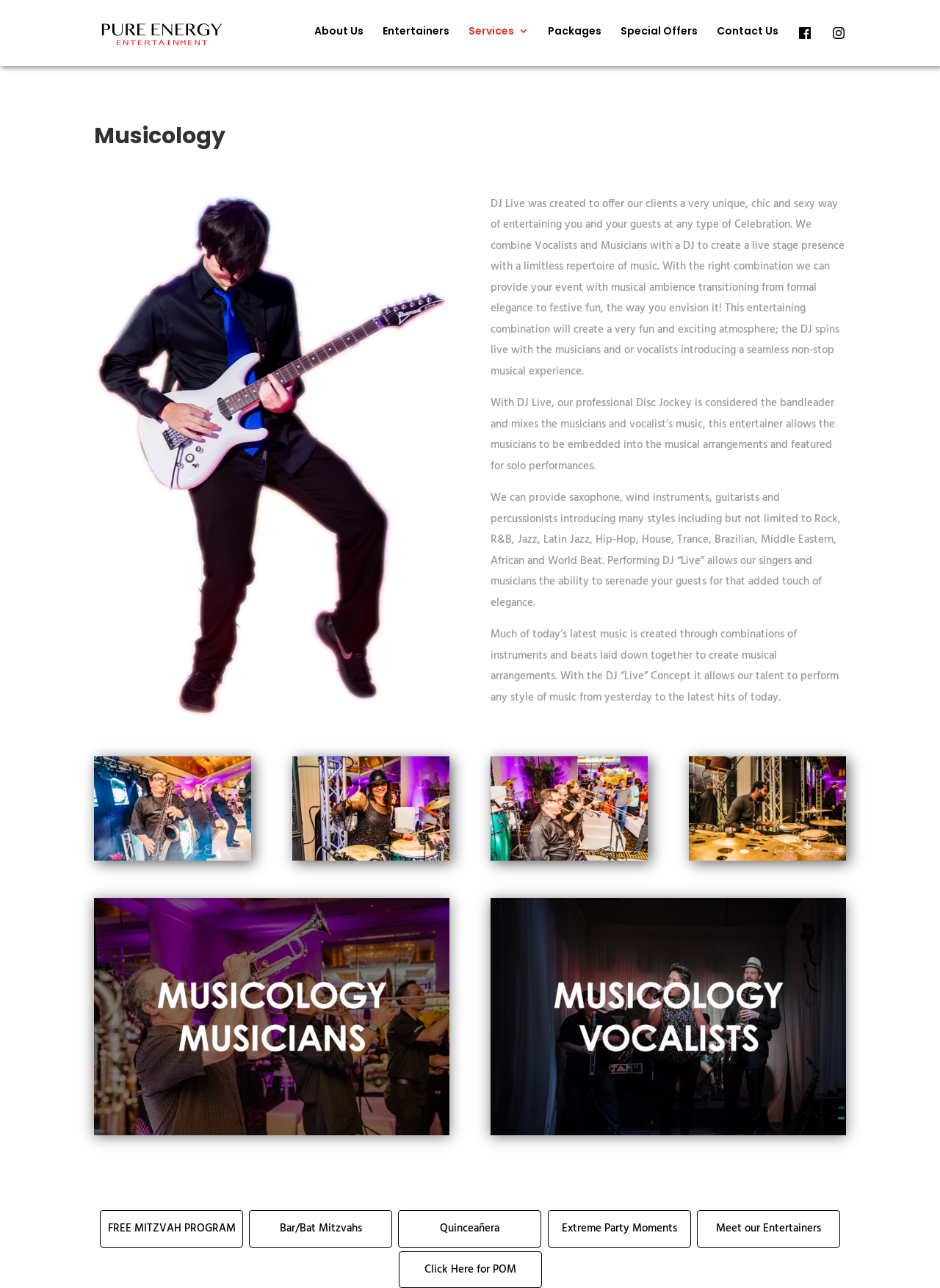Please reply with a single word or brief phrase to the question: 
What type of entertainment does this company offer?

Music and DJ services